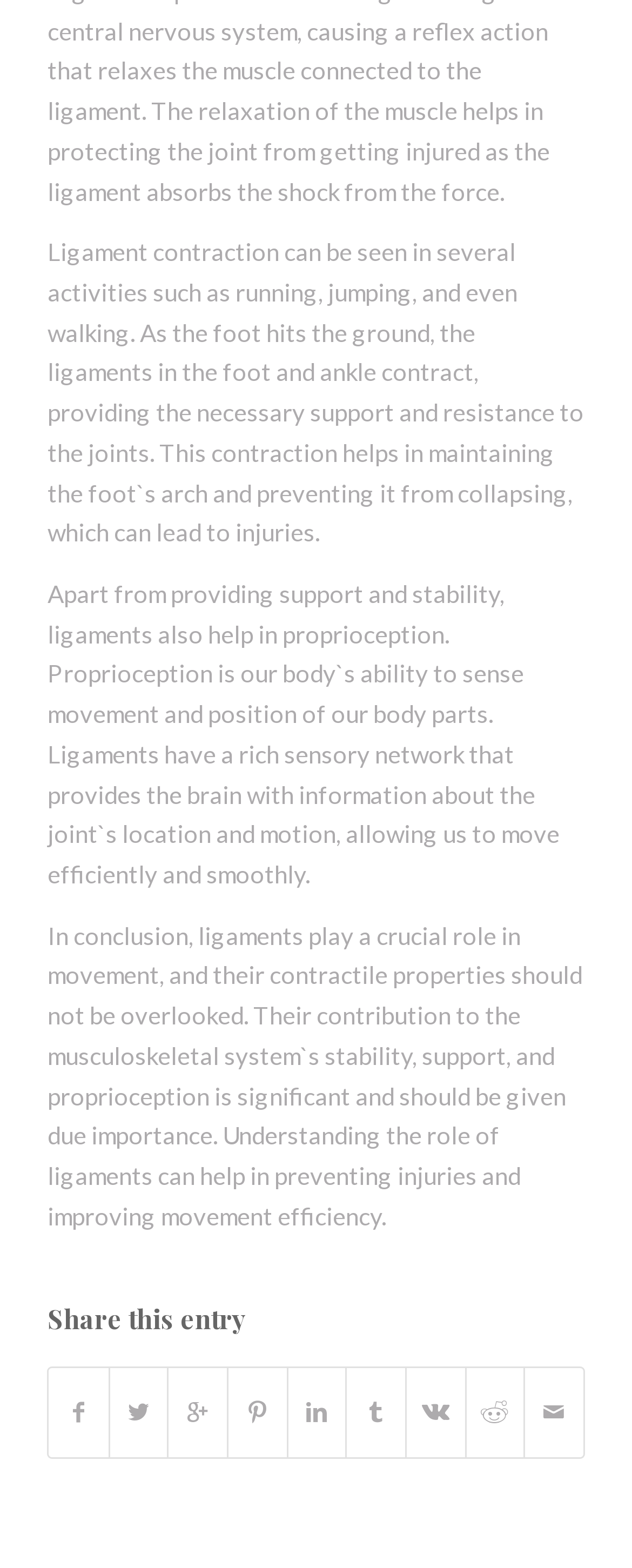Please determine the bounding box coordinates of the element's region to click in order to carry out the following instruction: "Share this entry". The coordinates should be four float numbers between 0 and 1, i.e., [left, top, right, bottom].

[0.075, 0.833, 0.925, 0.851]